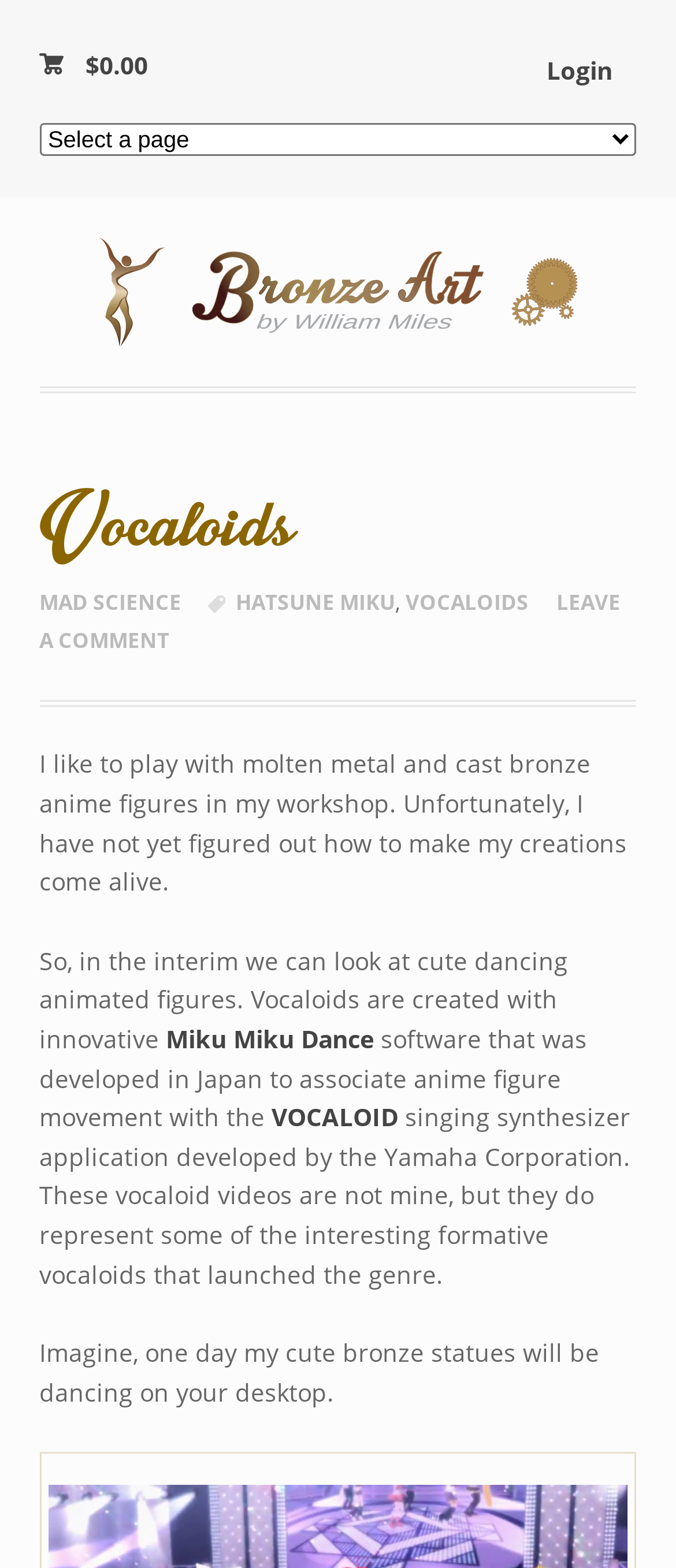What is the author's goal for their bronze statues?
Answer the question with just one word or phrase using the image.

Make them dance